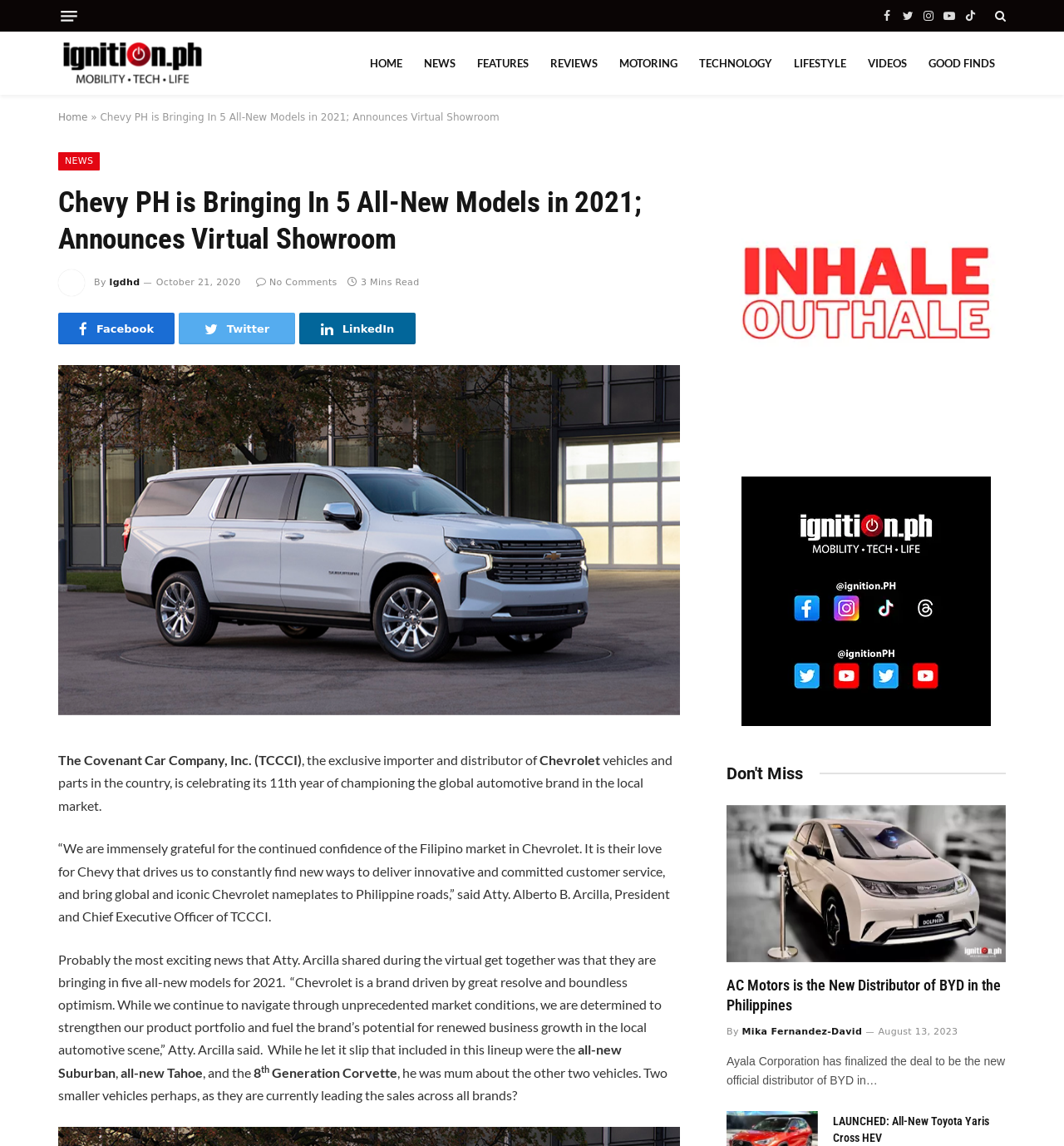Could you provide the bounding box coordinates for the portion of the screen to click to complete this instruction: "Read the 'NEWS' article"?

[0.388, 0.028, 0.438, 0.083]